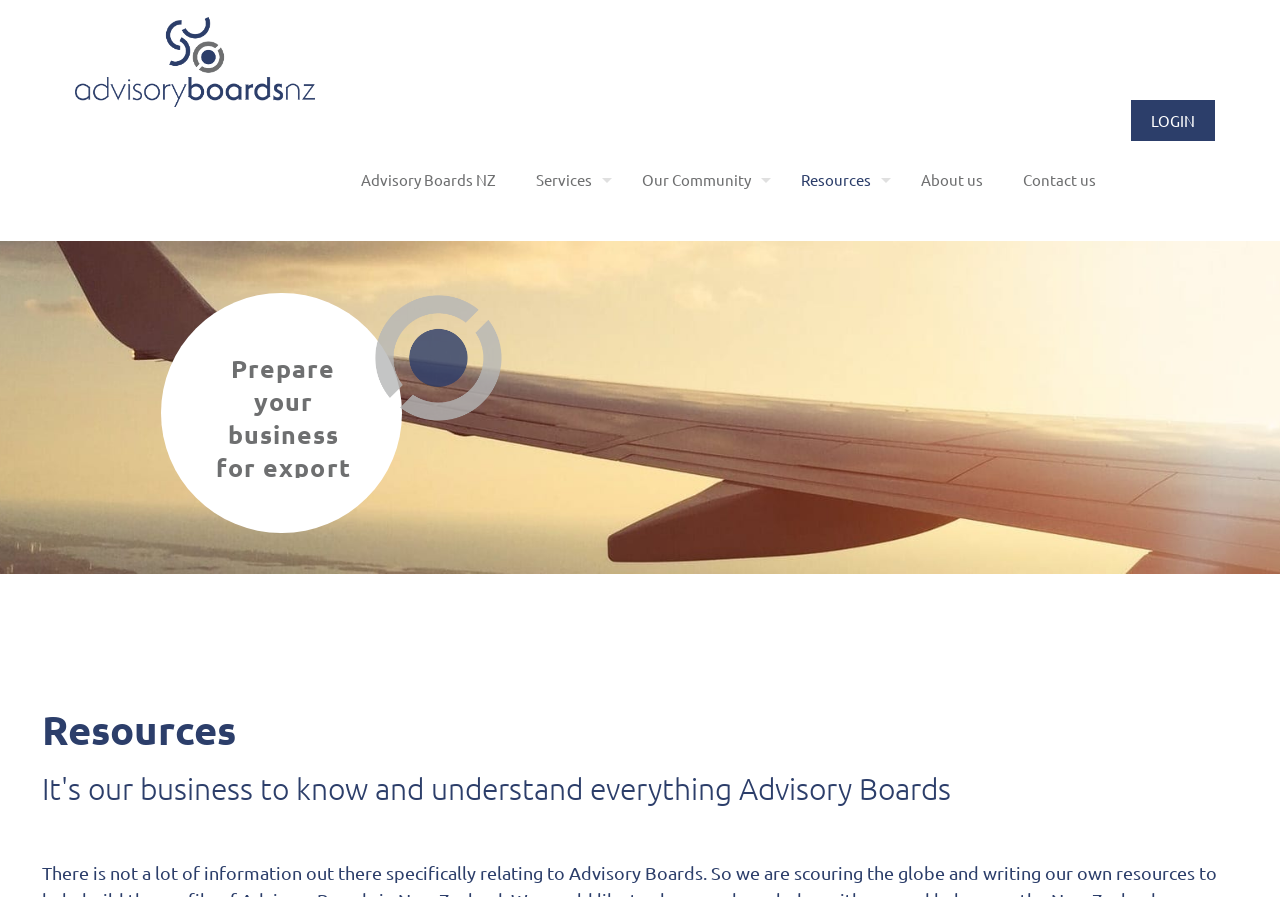Please reply to the following question with a single word or a short phrase:
Is there a login feature on the webpage?

Yes